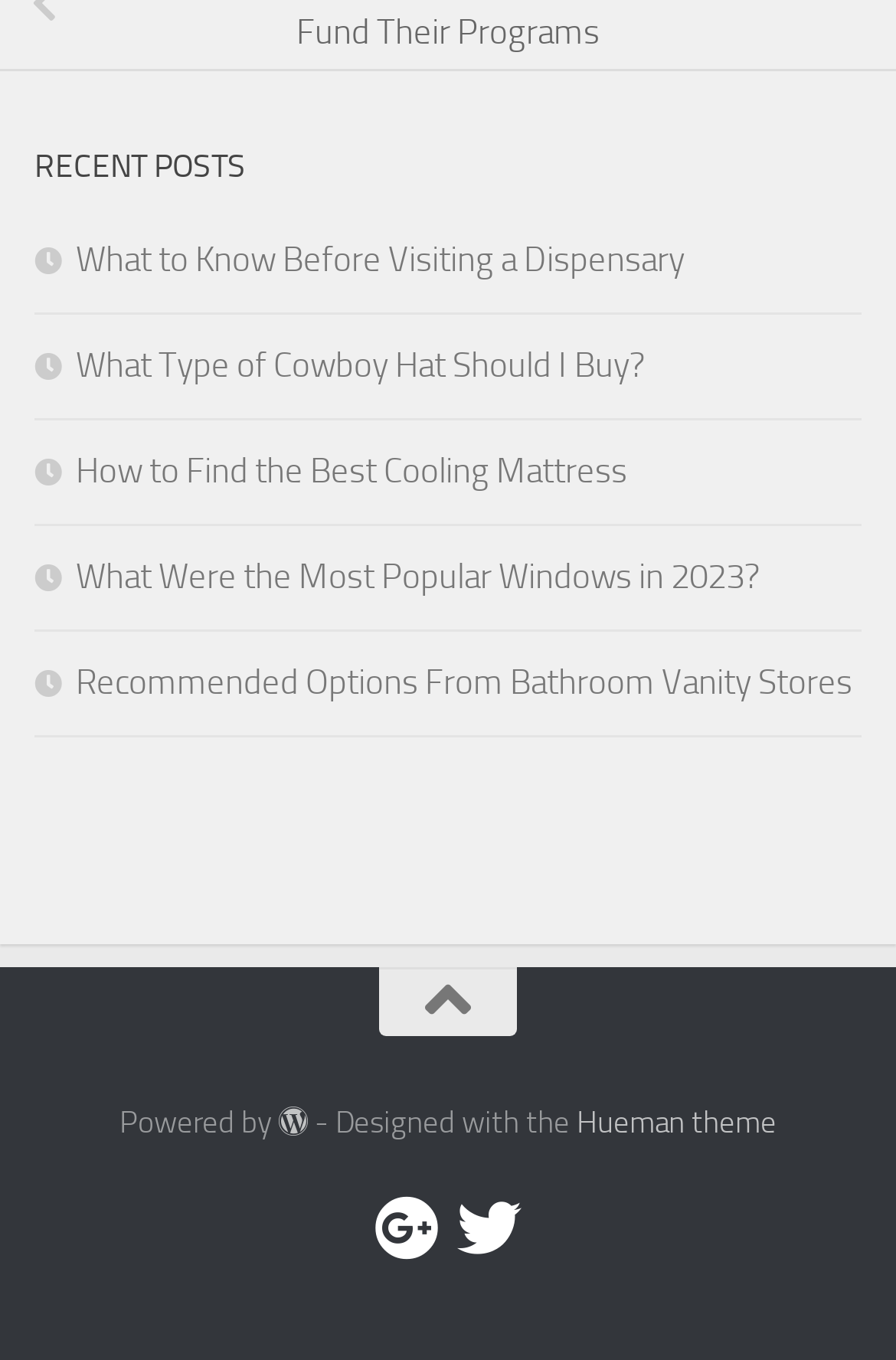Locate the bounding box coordinates of the clickable region to complete the following instruction: "Read about what to know before visiting a dispensary."

[0.038, 0.176, 0.764, 0.207]